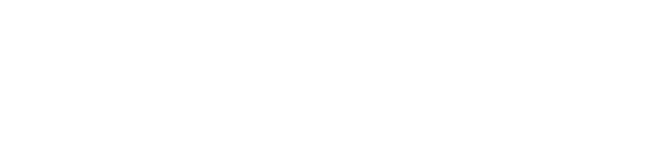Is the mod available for free download?
Use the image to give a comprehensive and detailed response to the question.

The caption states that the mod is part of a larger collection available for free download, implying that the mod itself can be downloaded for free.